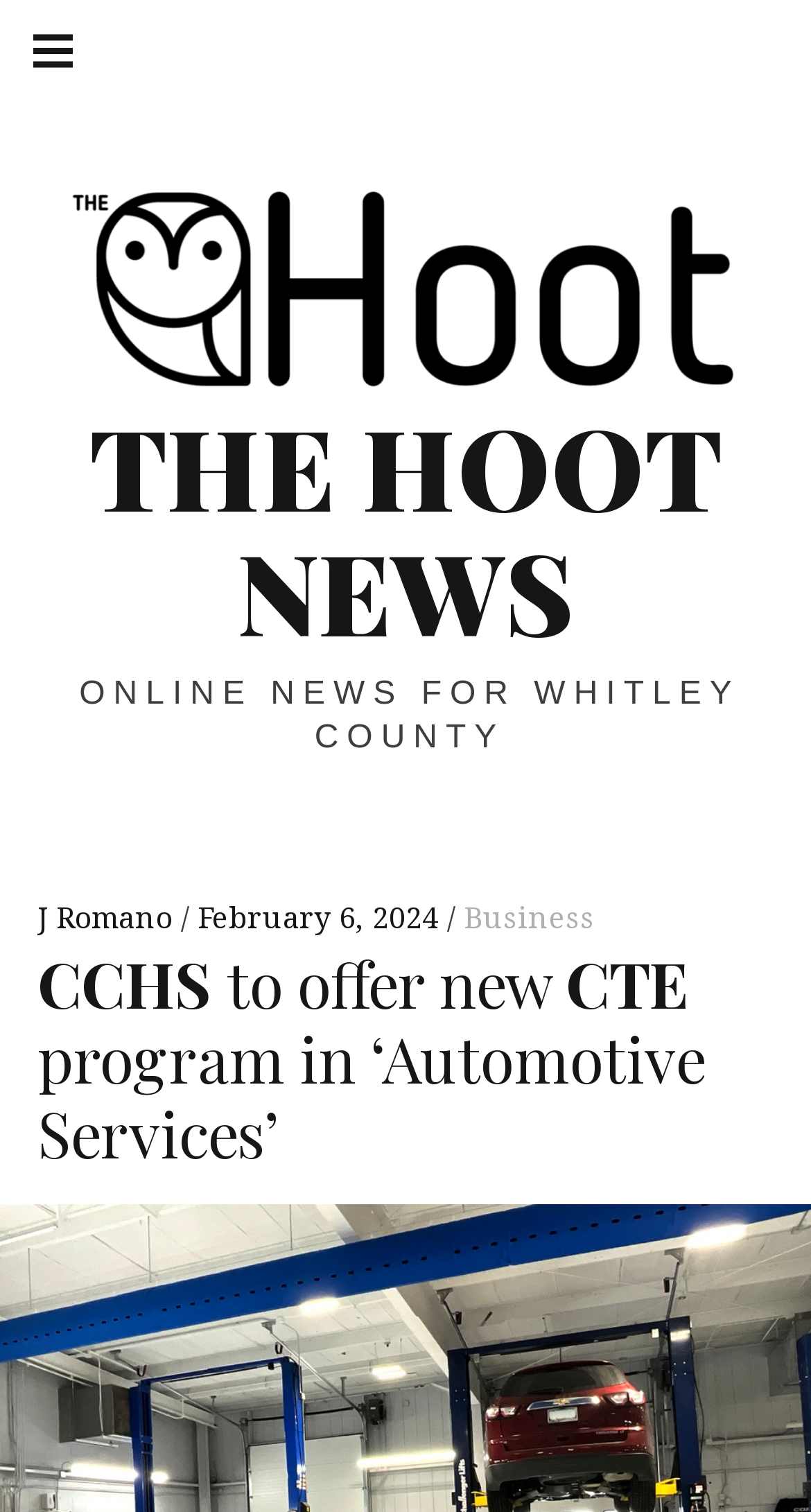Analyze and describe the webpage in a detailed narrative.

The webpage is an online news article from "The Hoot News" with a focus on Whitley County. At the top left corner, there is a button labeled "Menu". 

To the right of the "Menu" button, there is a logo of "The Hoot News" which is an image with a link to the news website. Above the logo, there is a link to "The Hoot News" in text form. 

Below the logo, there is a heading that reads "THE HOOT NEWS" in a larger font. Next to this heading, there is a static text that says "ONLINE NEWS FOR WHITLEY COUNTY". 

On the right side of the page, there is a header section that contains several links, including "J Romano", a date "February 6, 2024", and a category "Business". 

The main content of the webpage is a news article with a heading that reads "CCHS to offer new CTE program in ‘Automotive Services’".